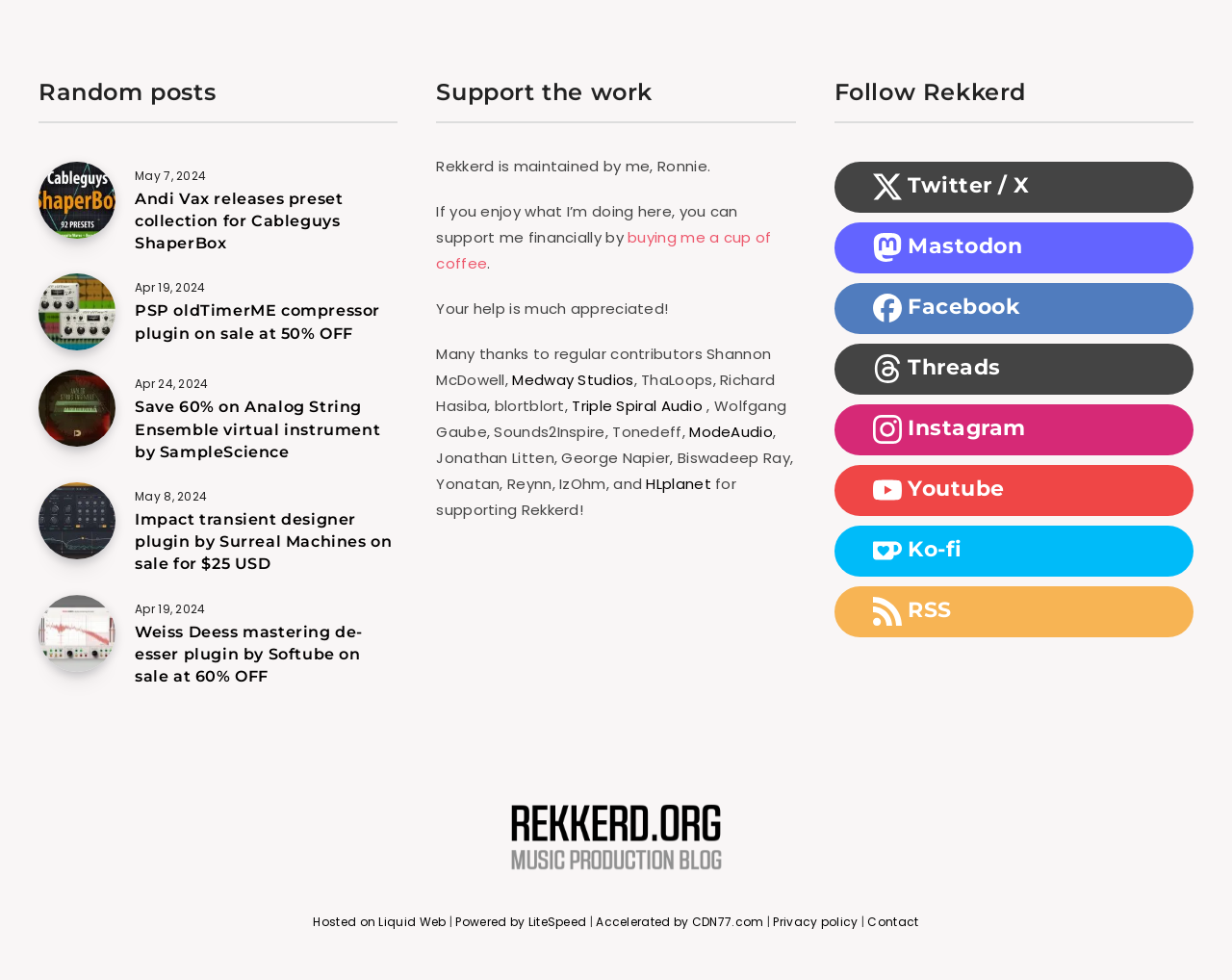Please provide the bounding box coordinates for the element that needs to be clicked to perform the following instruction: "Click on the 'Andi Vax releases preset collection for Cableguys ShaperBox' link". The coordinates should be given as four float numbers between 0 and 1, i.e., [left, top, right, bottom].

[0.109, 0.193, 0.278, 0.263]